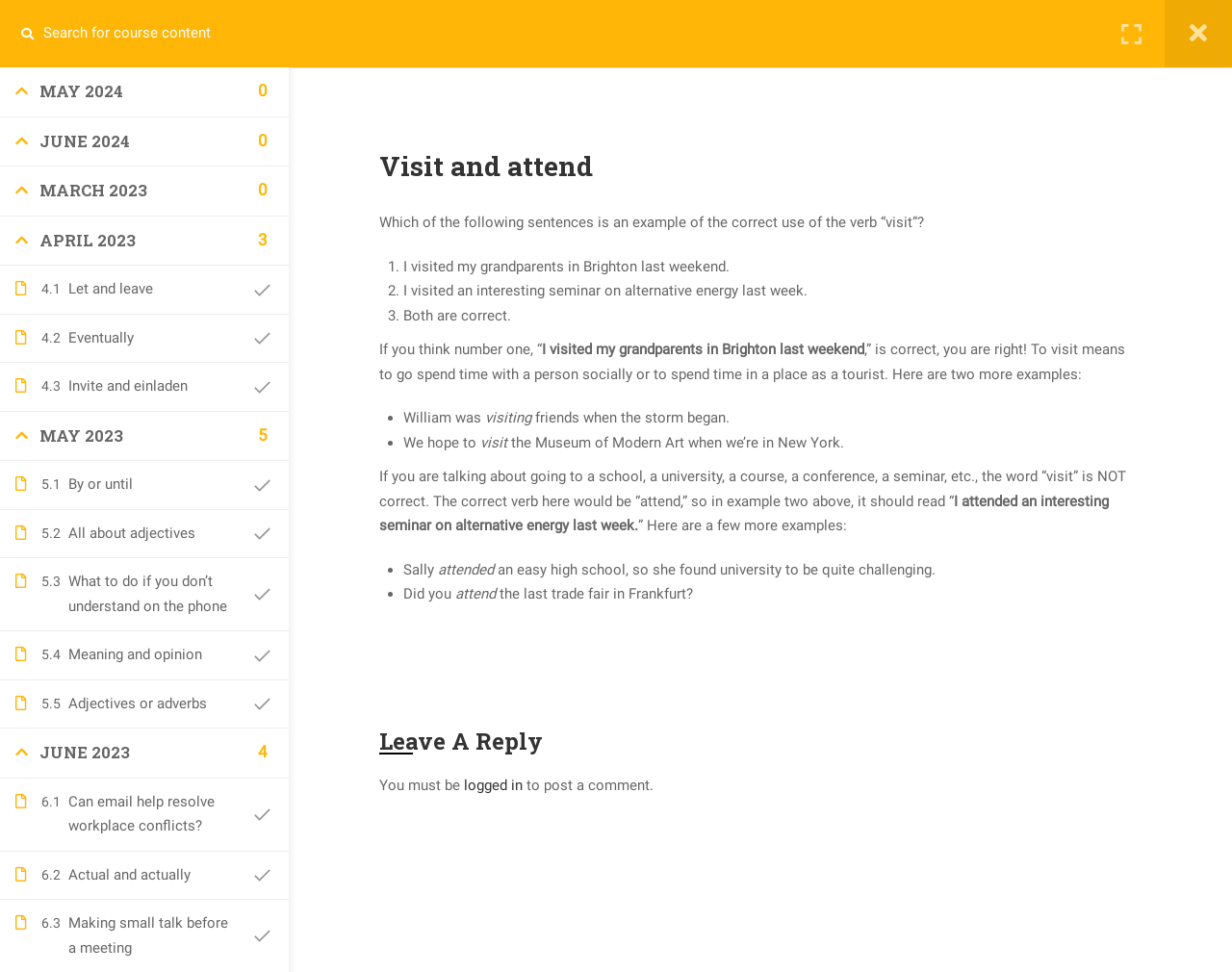What is the purpose of the verb 'attend' in the sentence 'I attended an interesting seminar on alternative energy last week.'?
Using the image provided, answer with just one word or phrase.

Going to a seminar